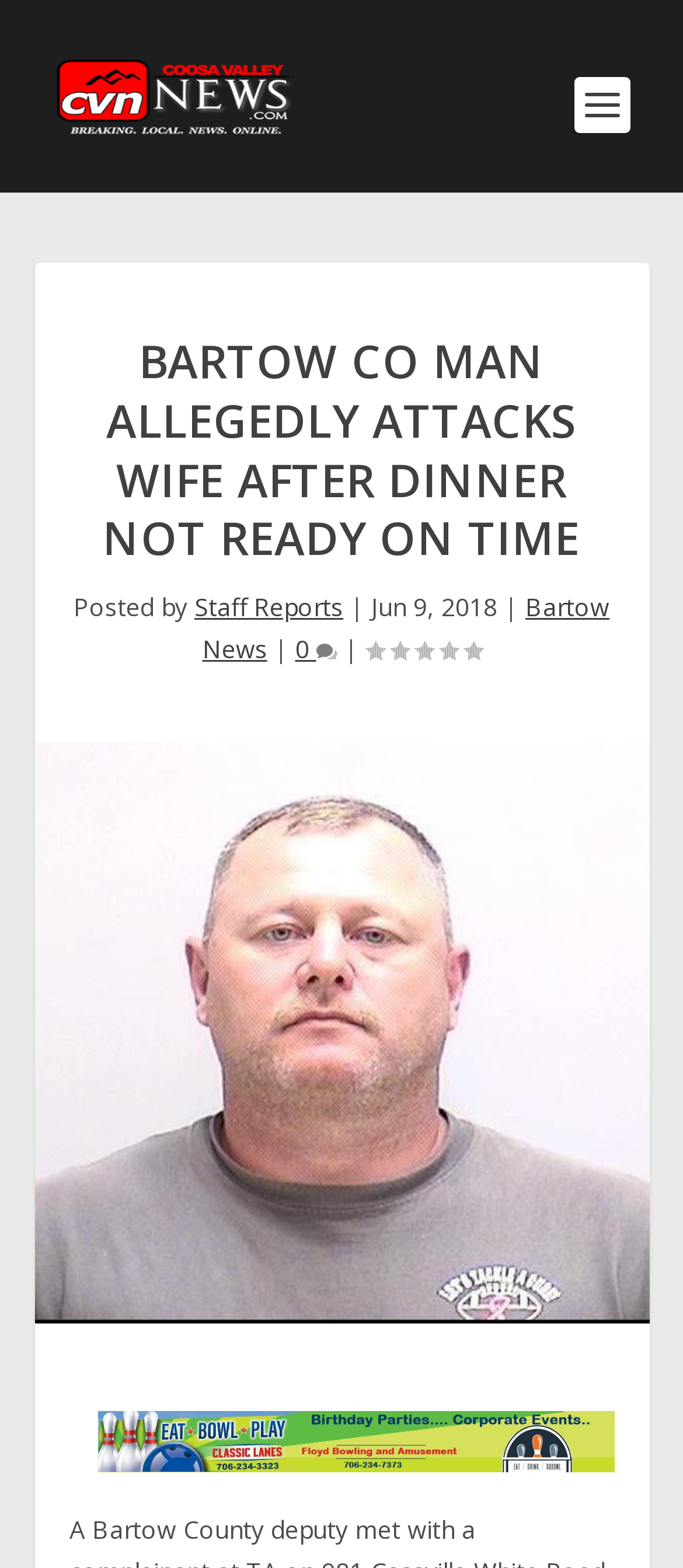Provide the bounding box coordinates for the UI element that is described by this text: "alt="Atlanta, Georgia Map"". The coordinates should be in the form of four float numbers between 0 and 1: [left, top, right, bottom].

None